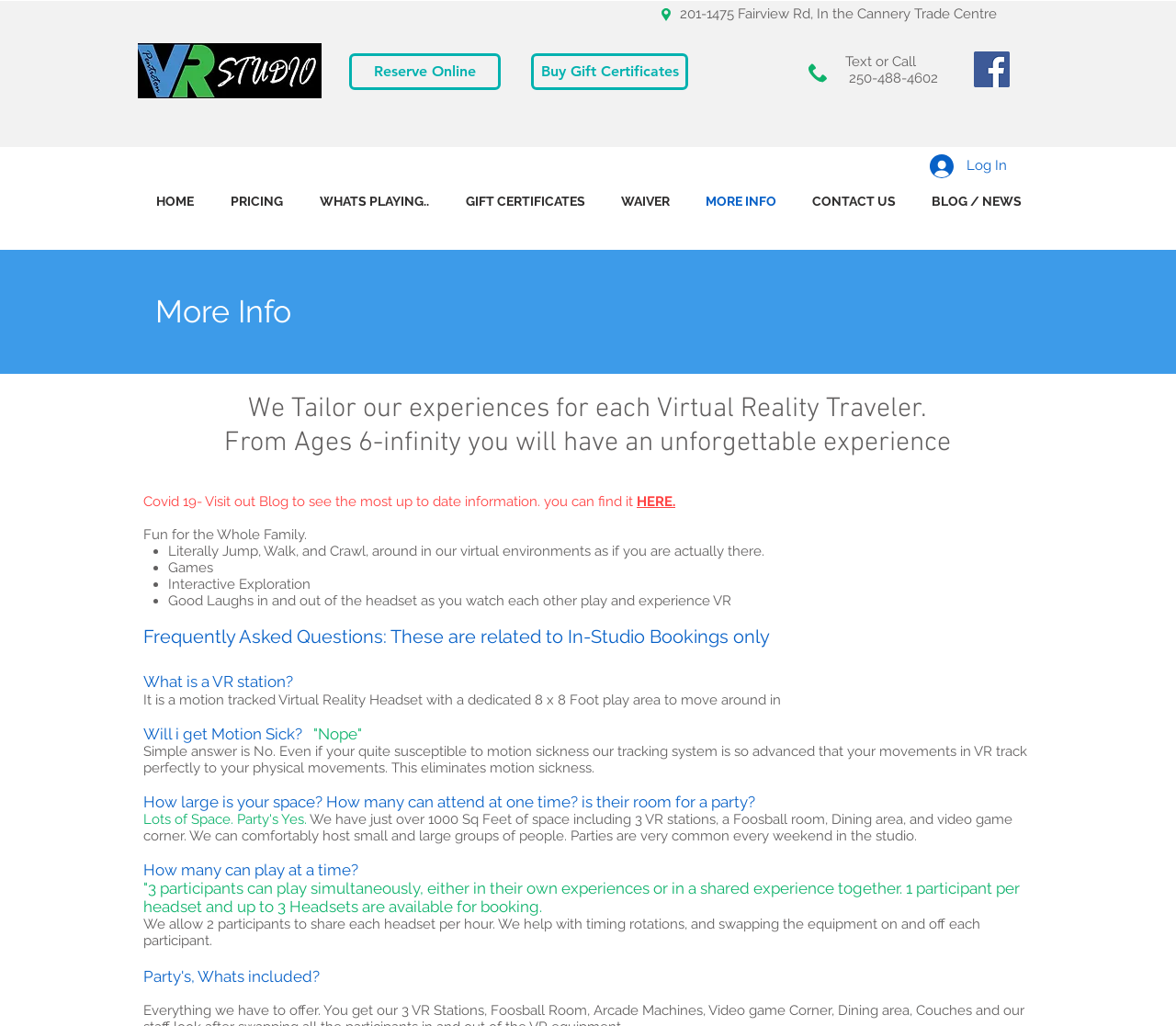What is the purpose of the VR station?
Refer to the screenshot and respond with a concise word or phrase.

To have an unforgettable experience